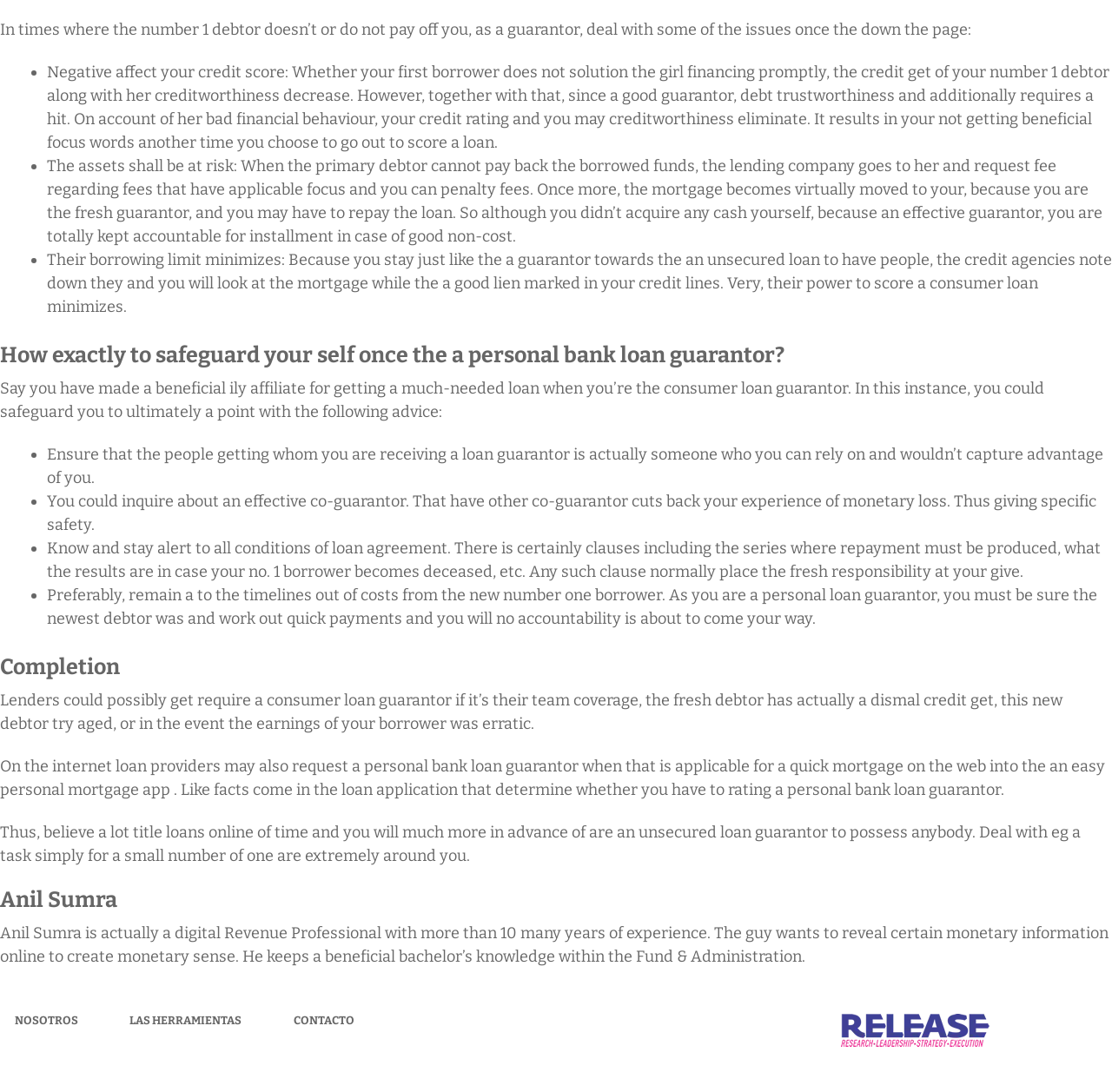Extract the bounding box coordinates of the UI element described by: "title loans online". The coordinates should include four float numbers ranging from 0 to 1, e.g., [left, top, right, bottom].

[0.12, 0.753, 0.228, 0.771]